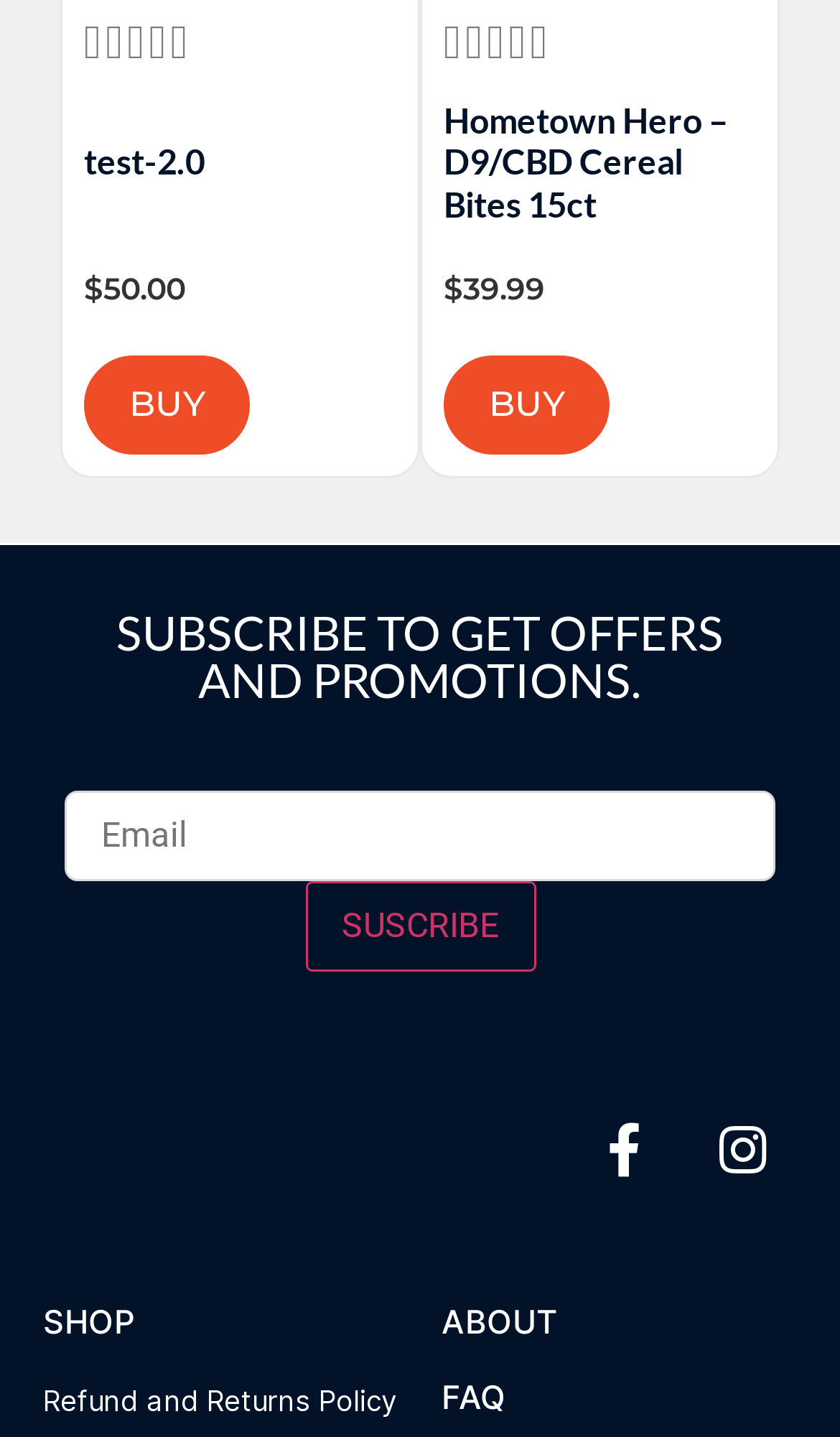Show the bounding box coordinates for the HTML element as described: "Instagram".

[0.821, 0.762, 0.949, 0.837]